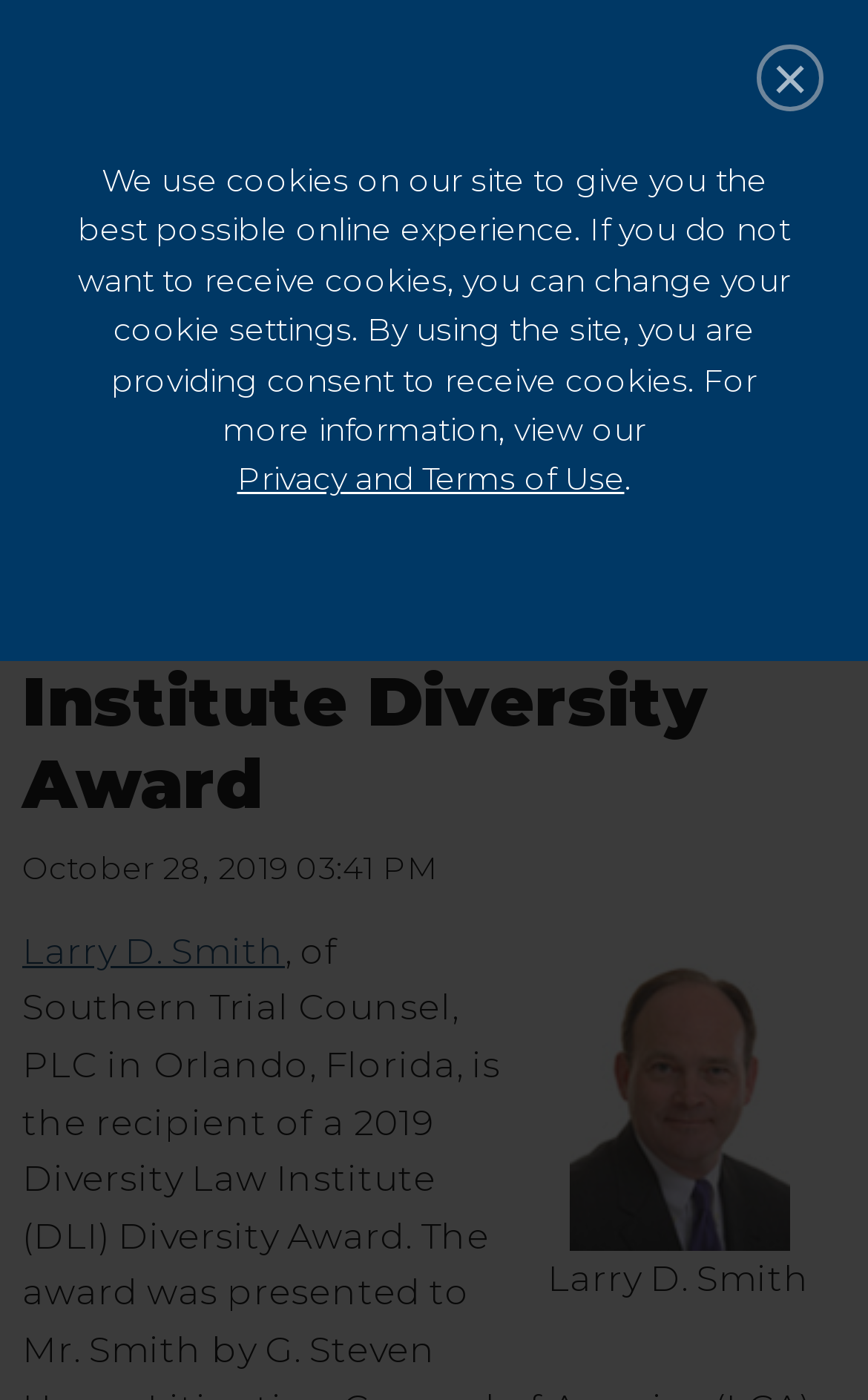Determine the bounding box coordinates for the clickable element to execute this instruction: "Login to the website". Provide the coordinates as four float numbers between 0 and 1, i.e., [left, top, right, bottom].

[0.051, 0.513, 0.949, 0.548]